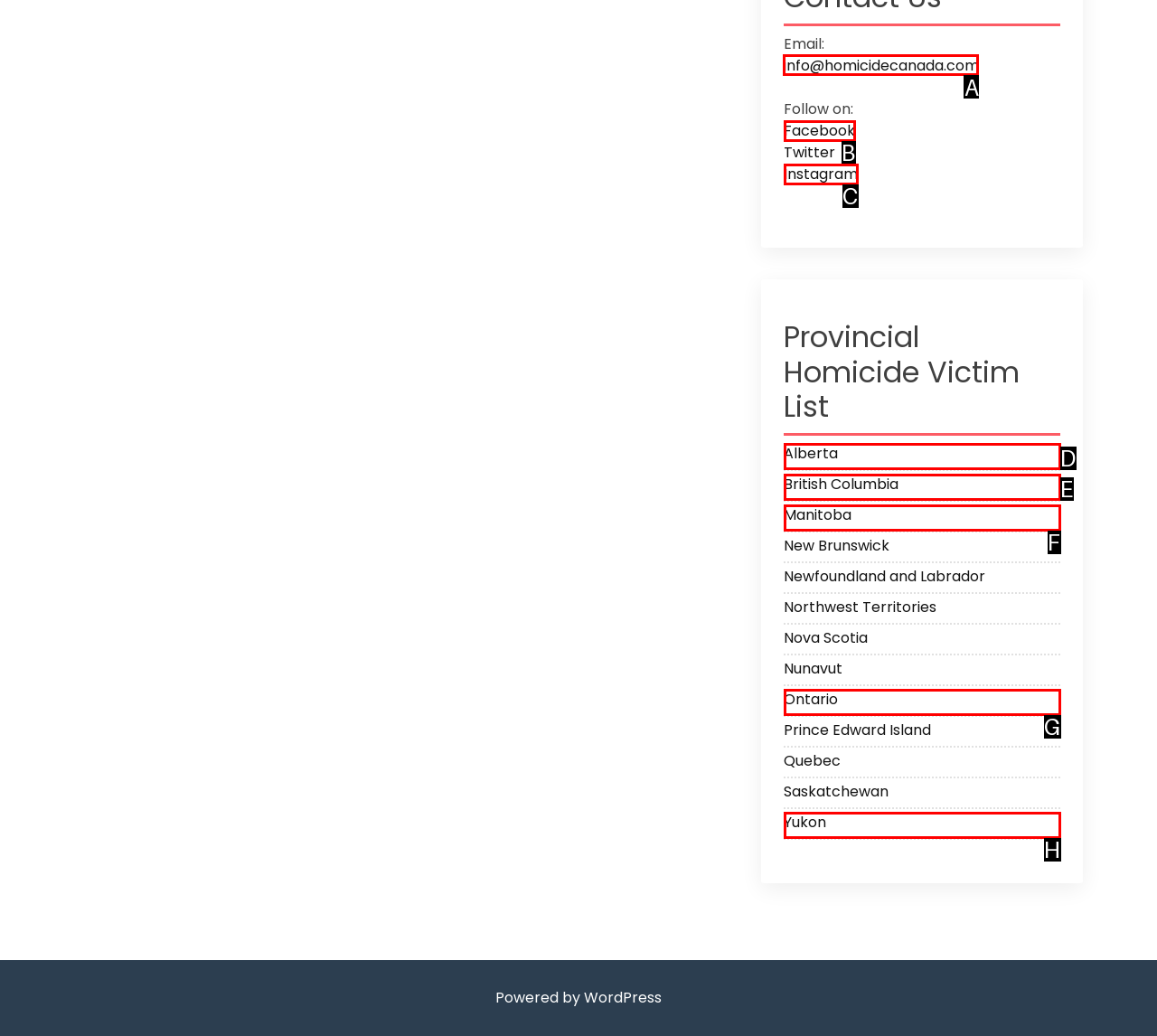Determine the correct UI element to click for this instruction: Contact via email. Respond with the letter of the chosen element.

A